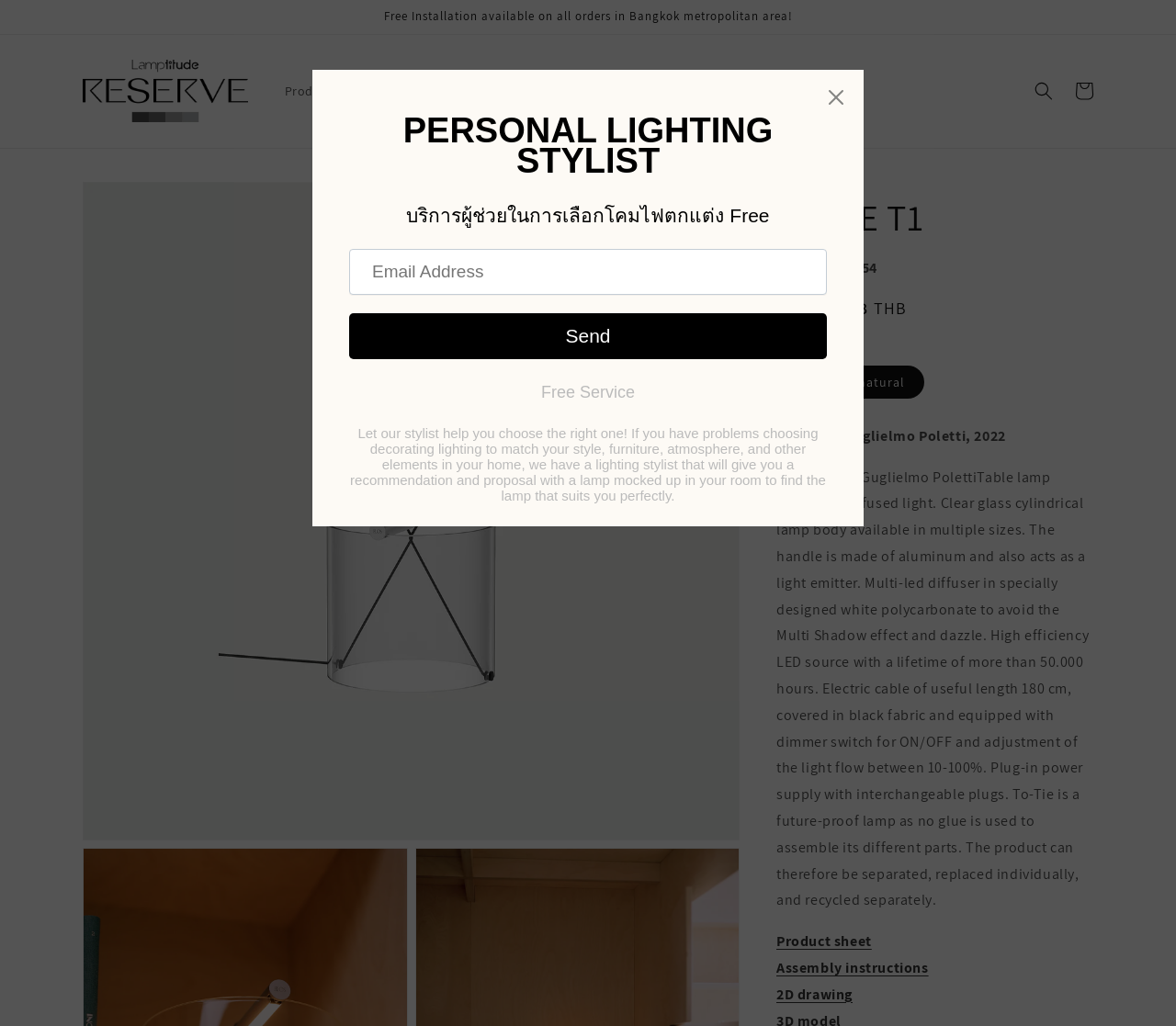What is the purpose of the multi-led diffuser?
We need a detailed and exhaustive answer to the question. Please elaborate.

I found the purpose of the multi-led diffuser by reading the product description which states that 'Multi-led diffuser in specially designed white polycarbonate to avoid the Multi Shadow effect and dazzle'.